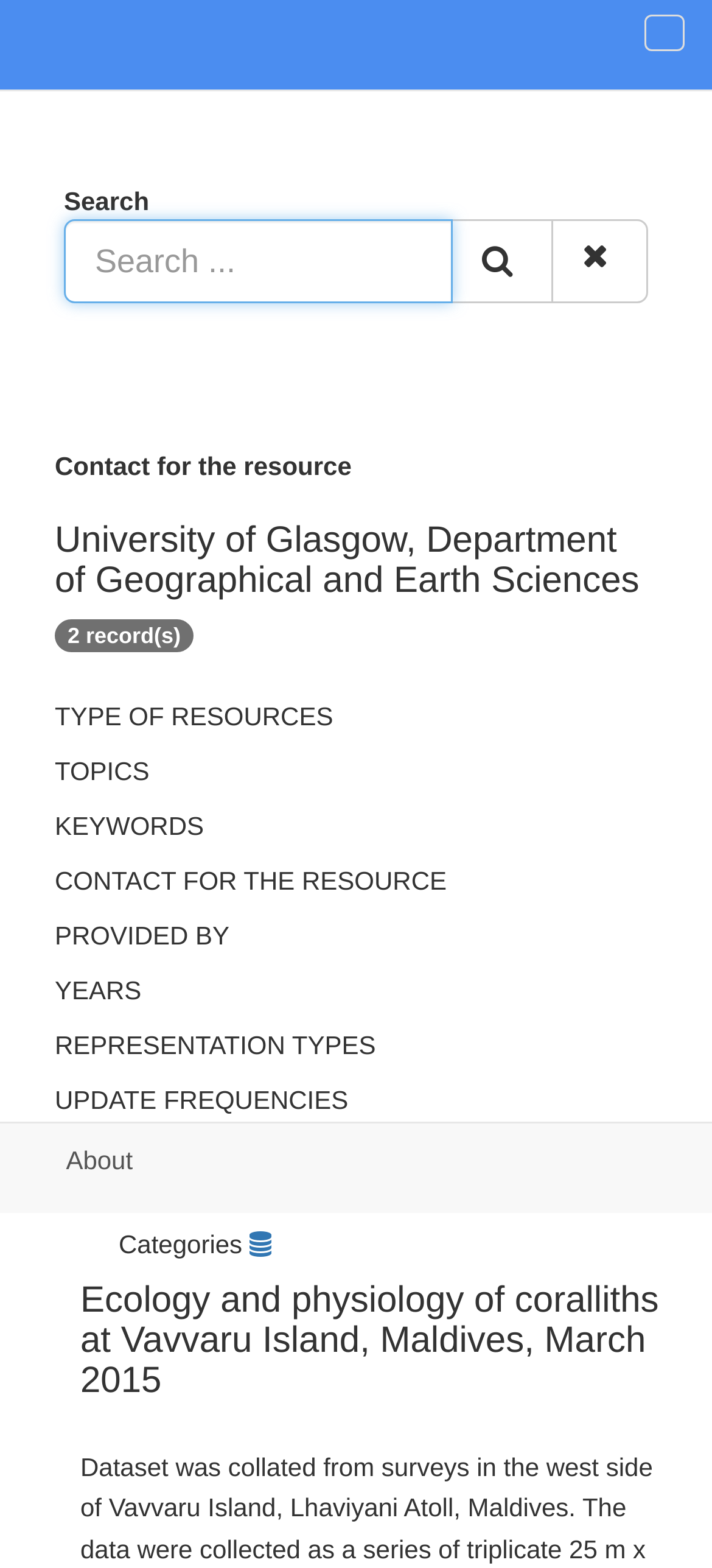Kindly provide the bounding box coordinates of the section you need to click on to fulfill the given instruction: "Filter by type of resources".

[0.077, 0.439, 0.718, 0.474]